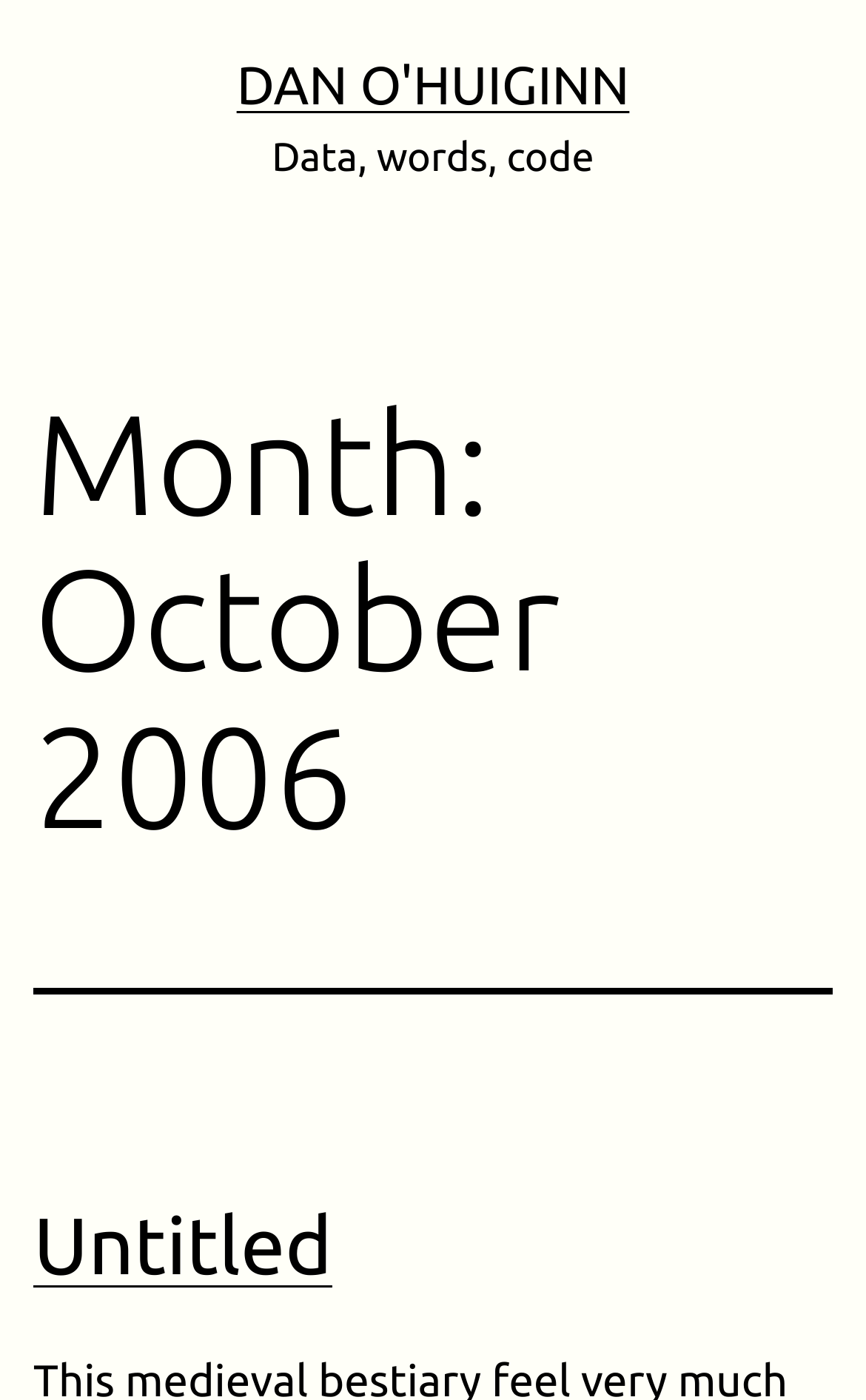Identify the bounding box coordinates for the UI element described as: "Untitled".

[0.038, 0.856, 0.384, 0.921]